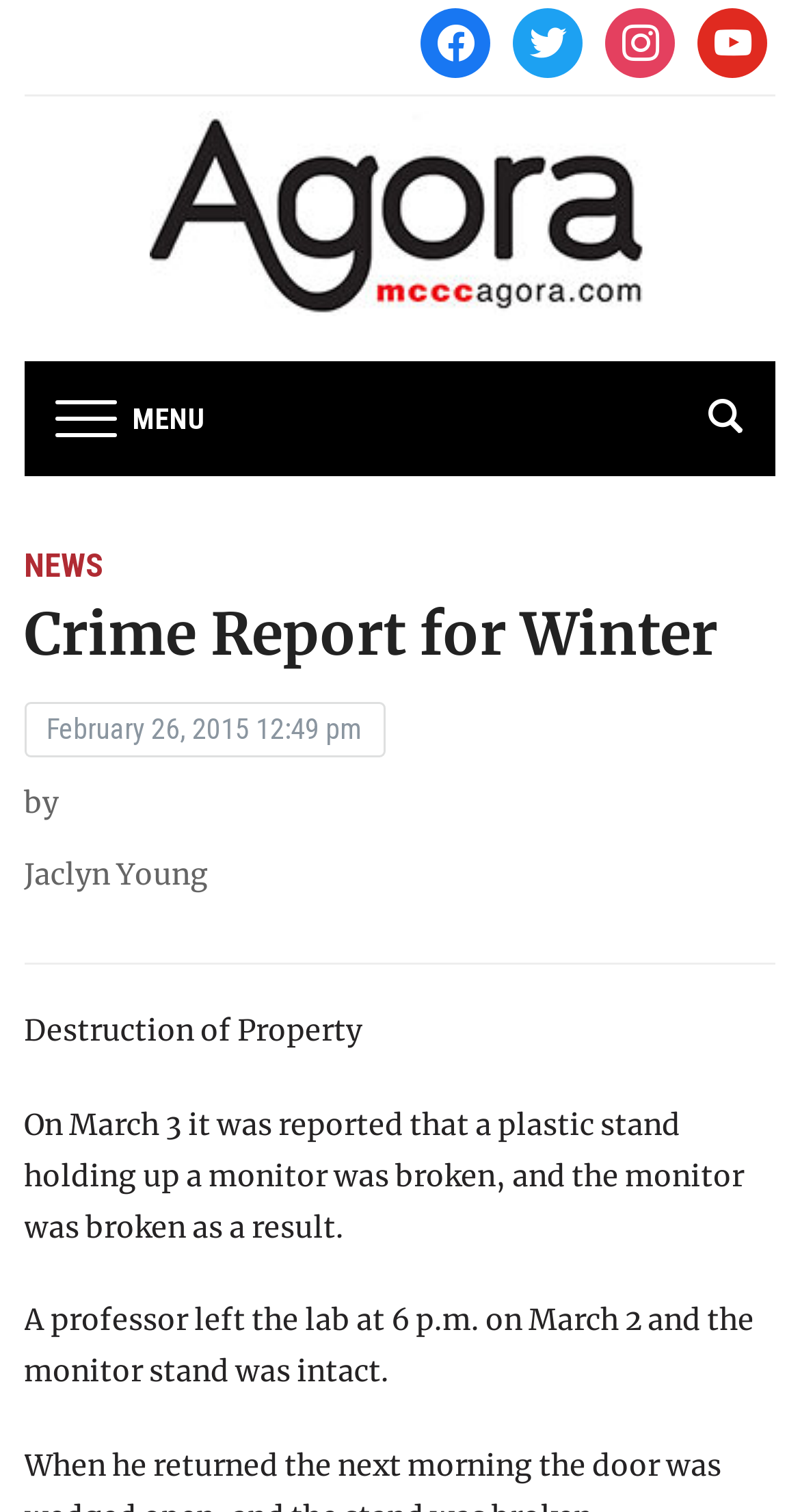Provide a short, one-word or phrase answer to the question below:
Who wrote the crime report?

Jaclyn Young